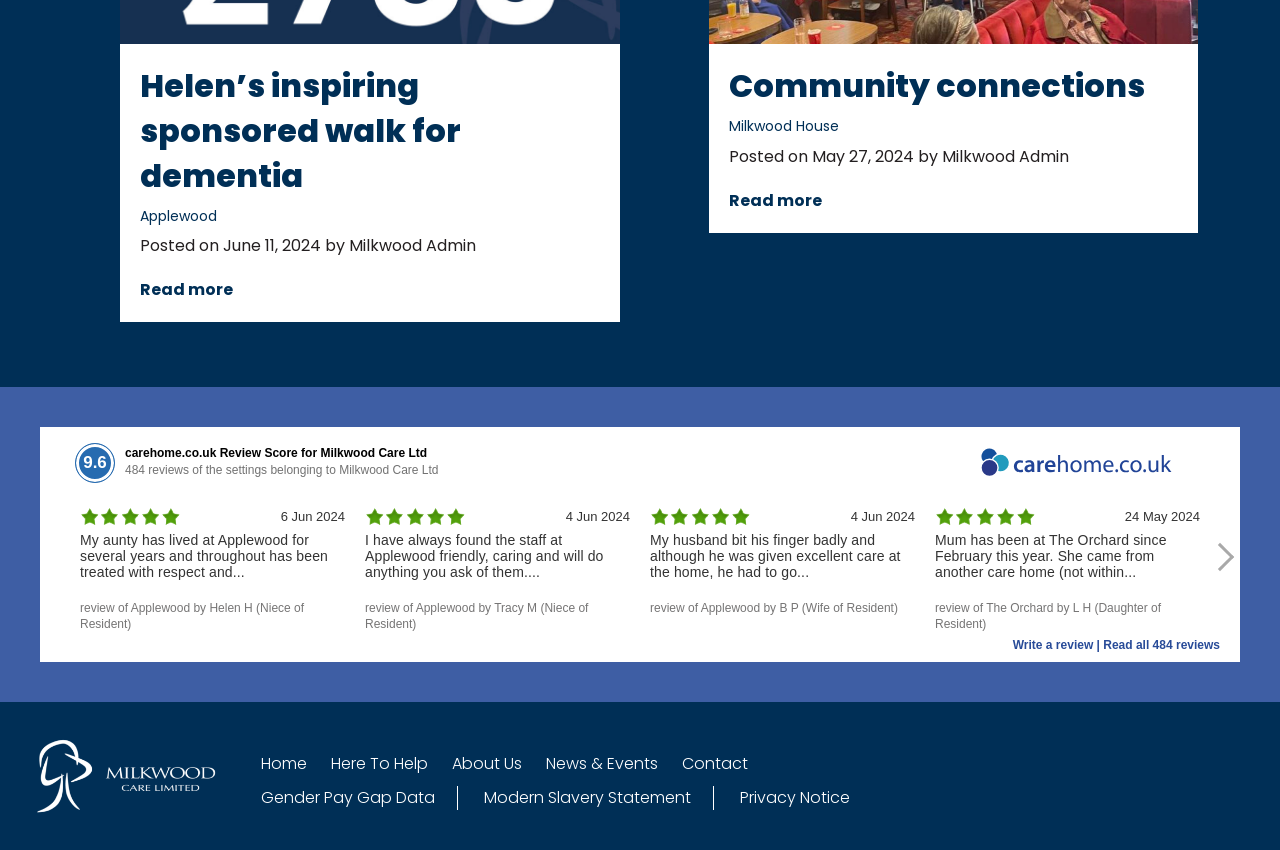Give a one-word or short phrase answer to this question: 
What is the name of the care home where Helen's aunty lives?

Applewood